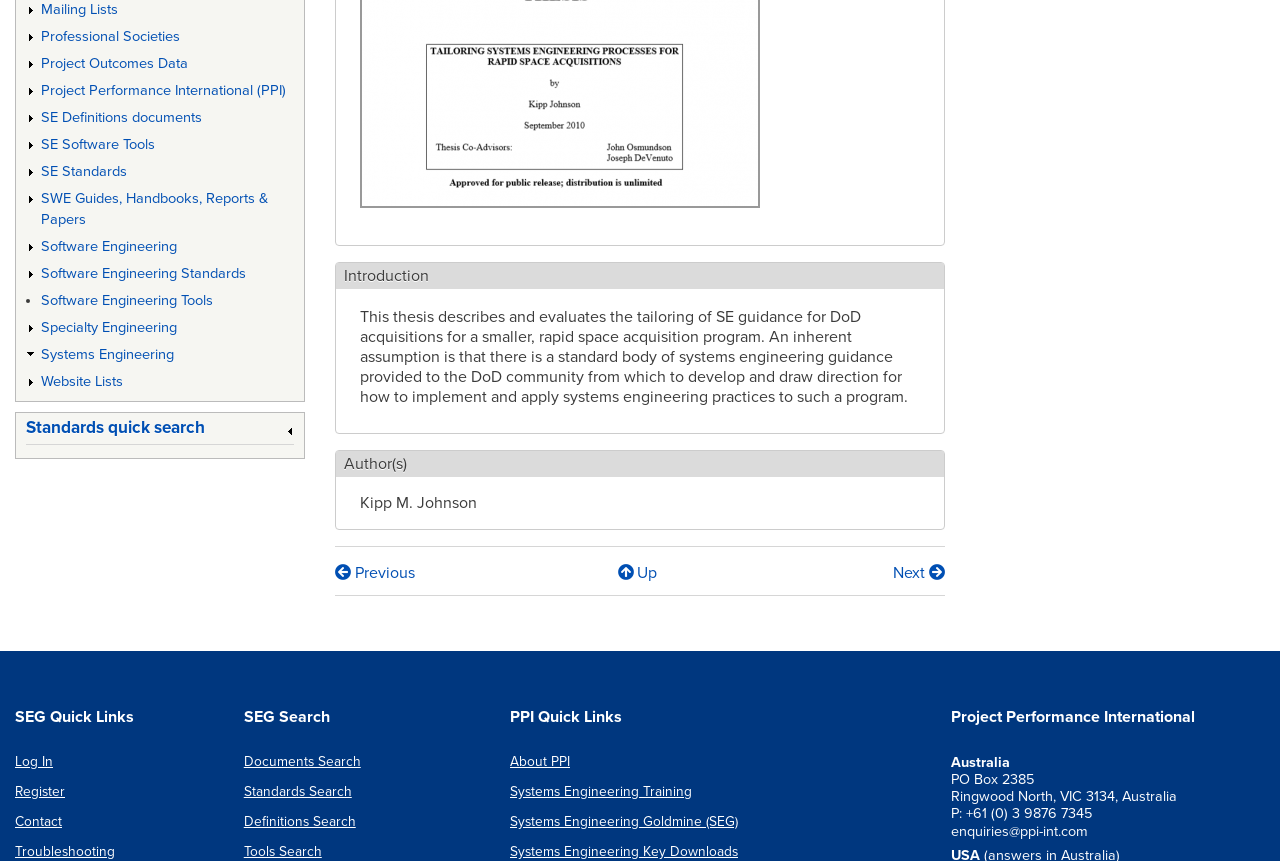Can you identify the bounding box coordinates of the clickable region needed to carry out this instruction: 'Click the 'Mailing Lists' link'? The coordinates should be four float numbers within the range of 0 to 1, stated as [left, top, right, bottom].

[0.032, 0.001, 0.092, 0.021]